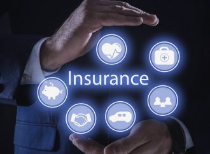Using details from the image, please answer the following question comprehensively:
What does the heart symbol represent?

The heart symbol represents health insurance because it is one of the circular icons surrounding the central highlighted word 'Insurance', and it is a common symbol associated with health and wellness.